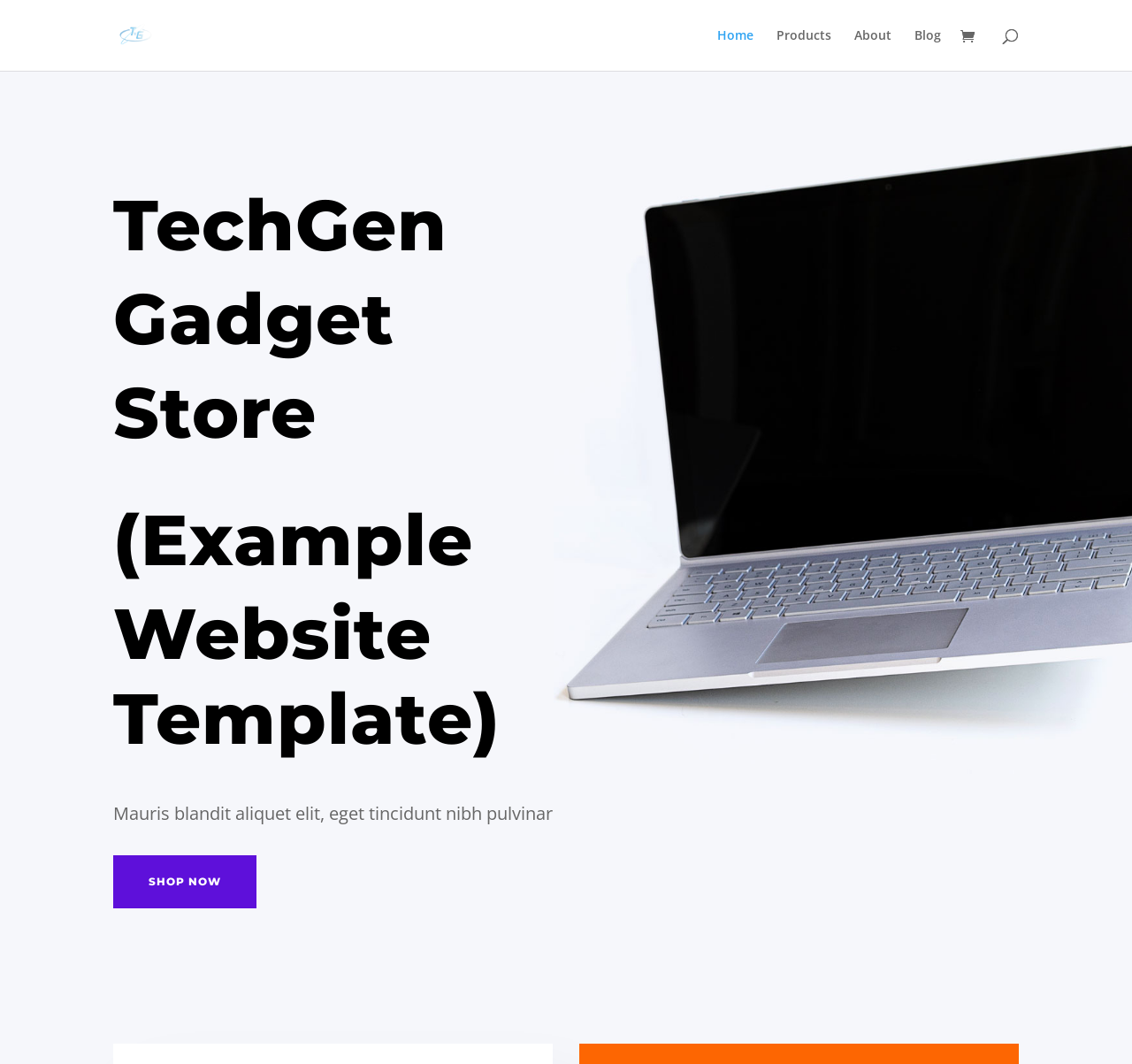Write a detailed summary of the webpage.

The webpage is for TechGenStore.com, a gadget store. At the top left, there is a logo of the website, which is an image with the text "techgenstore.com". Next to the logo, there is a link to the website's homepage. 

On the top navigation bar, there are four links: "Home", "Products", "About", and "Blog", arranged from left to right. To the right of these links, there is a search icon represented by a magnifying glass symbol.

Below the navigation bar, there is a large heading that reads "TechGen Gadget Store" in three lines, with each word on a separate line. Below the heading, there is a thin horizontal line, followed by a heading that says "(Example Website Template)" in two lines.

The main content of the webpage starts below this heading, with a paragraph of text that describes the website. The text is located at the top left of the main content area and reads "Mauris blandit aliquet elit, eget tincidunt nibh pulvinar". 

At the bottom left of the main content area, there is a call-to-action button that says "SHOP NOW 5".